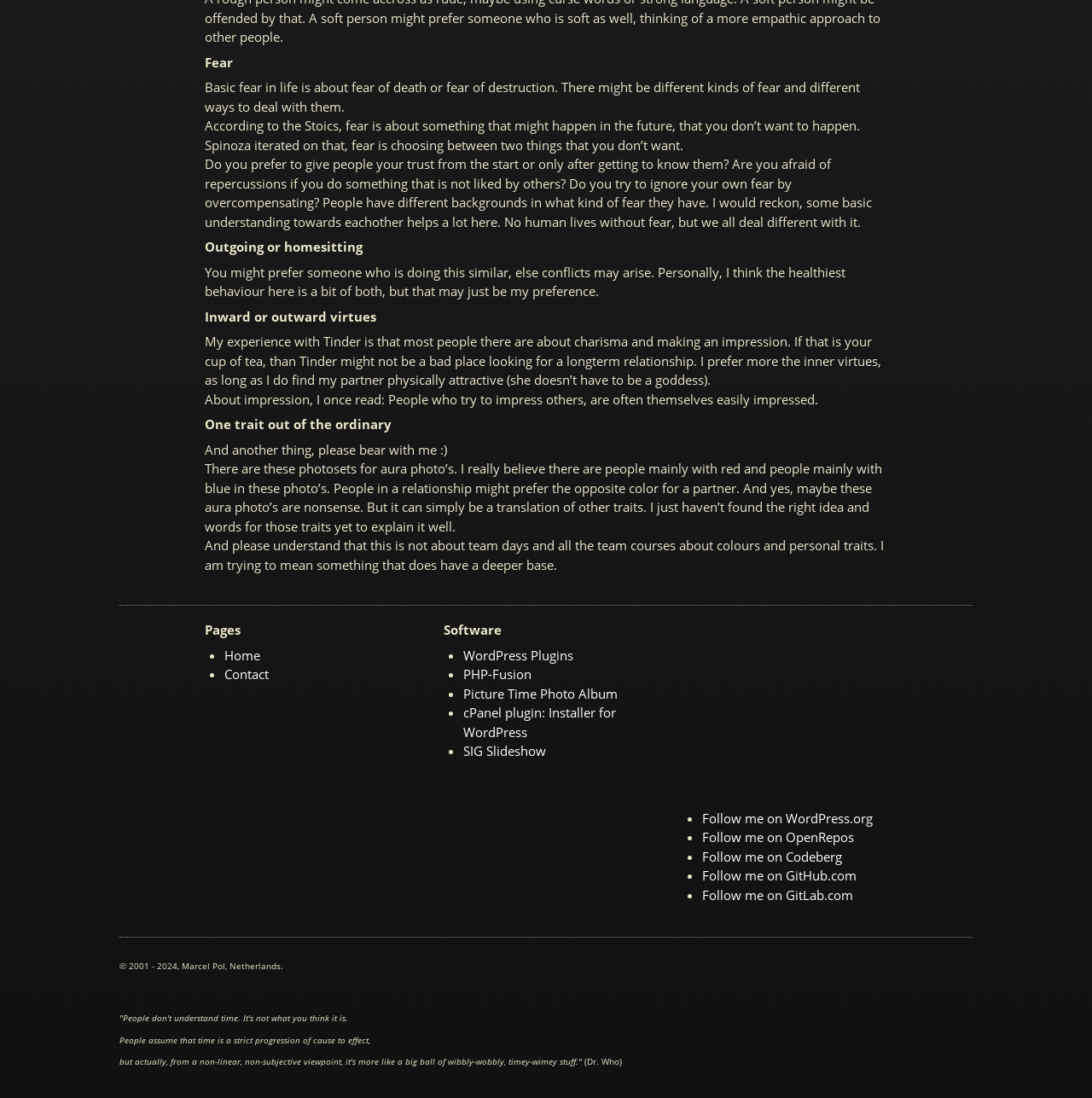Show the bounding box coordinates for the element that needs to be clicked to execute the following instruction: "View the 'Contact' page". Provide the coordinates in the form of four float numbers between 0 and 1, i.e., [left, top, right, bottom].

[0.205, 0.605, 0.375, 0.623]